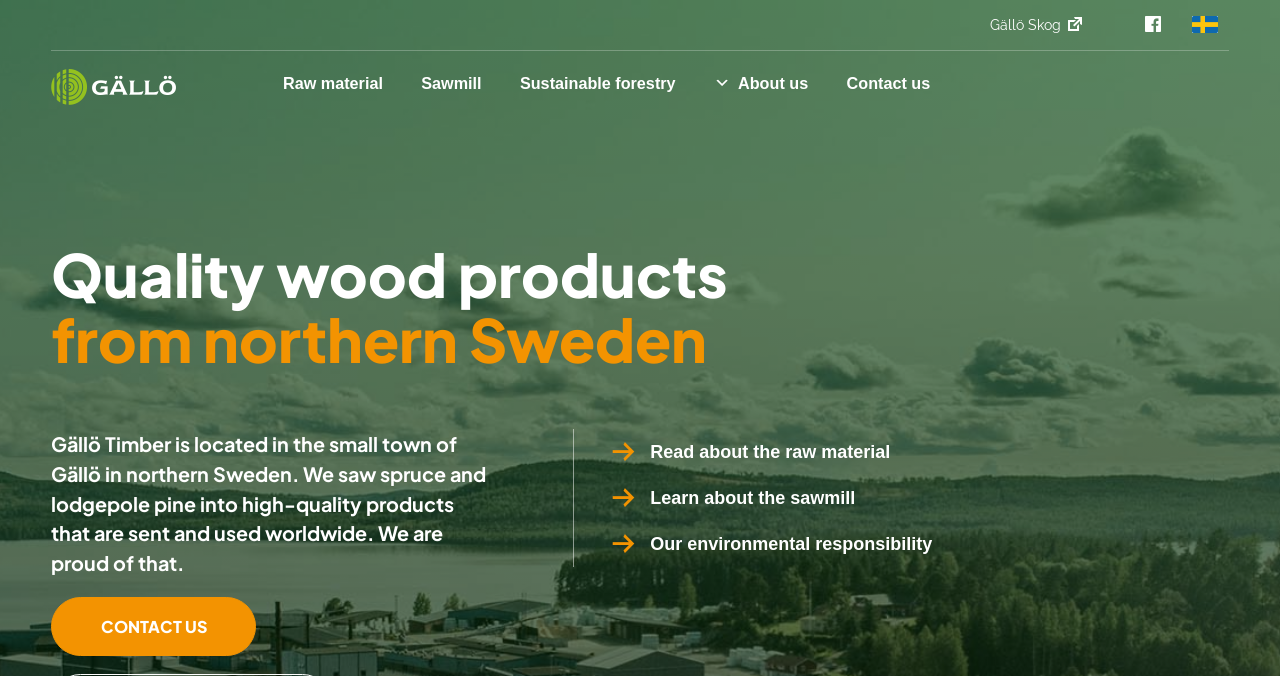Could you indicate the bounding box coordinates of the region to click in order to complete this instruction: "About us".

[0.544, 0.078, 0.646, 0.167]